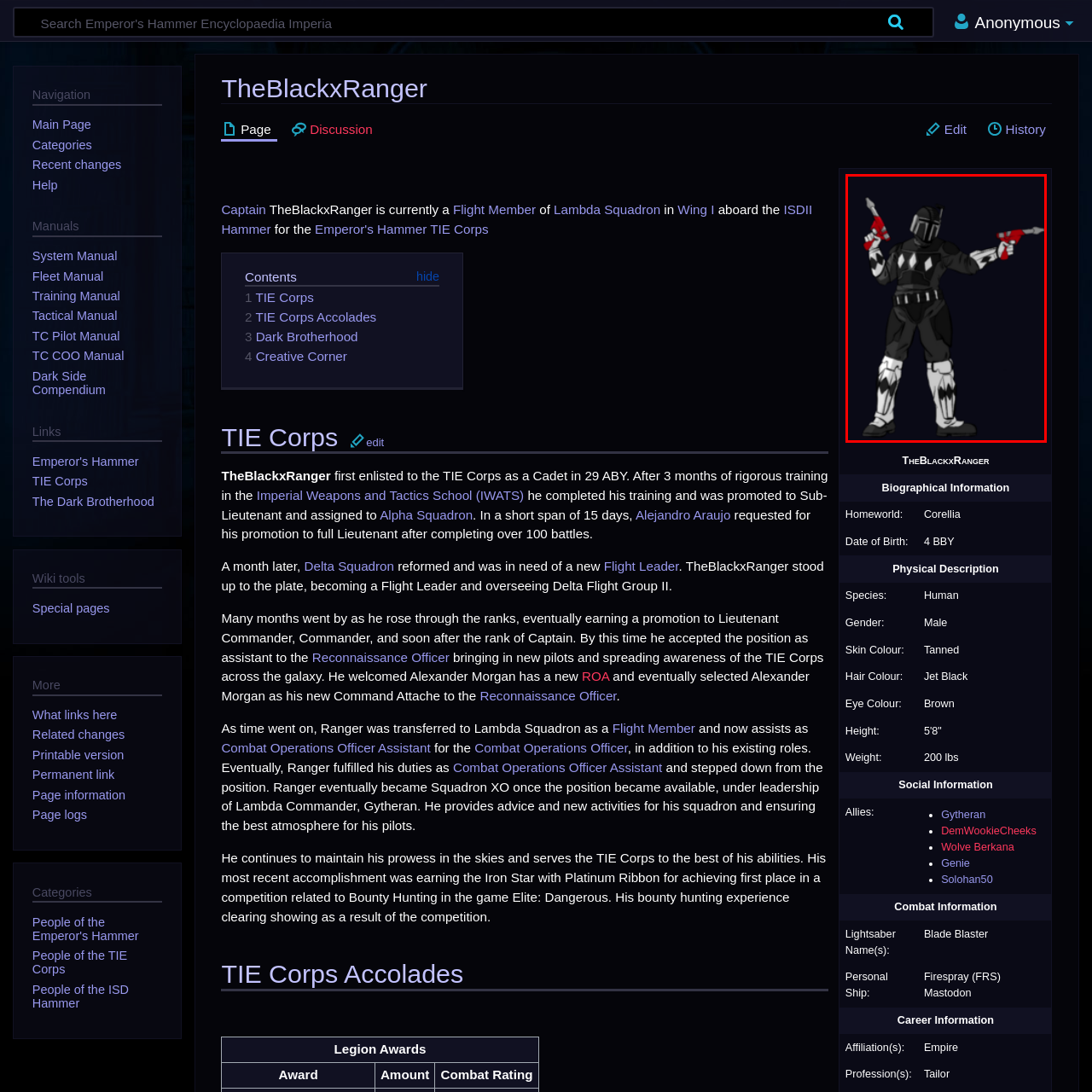How many pistols is the character holding?  
Observe the image highlighted by the red bounding box and supply a detailed response derived from the visual information in the image.

The character is depicted in a dynamic pose with two red pistols drawn, suggesting a readiness for action, which implies that they are holding two pistols.